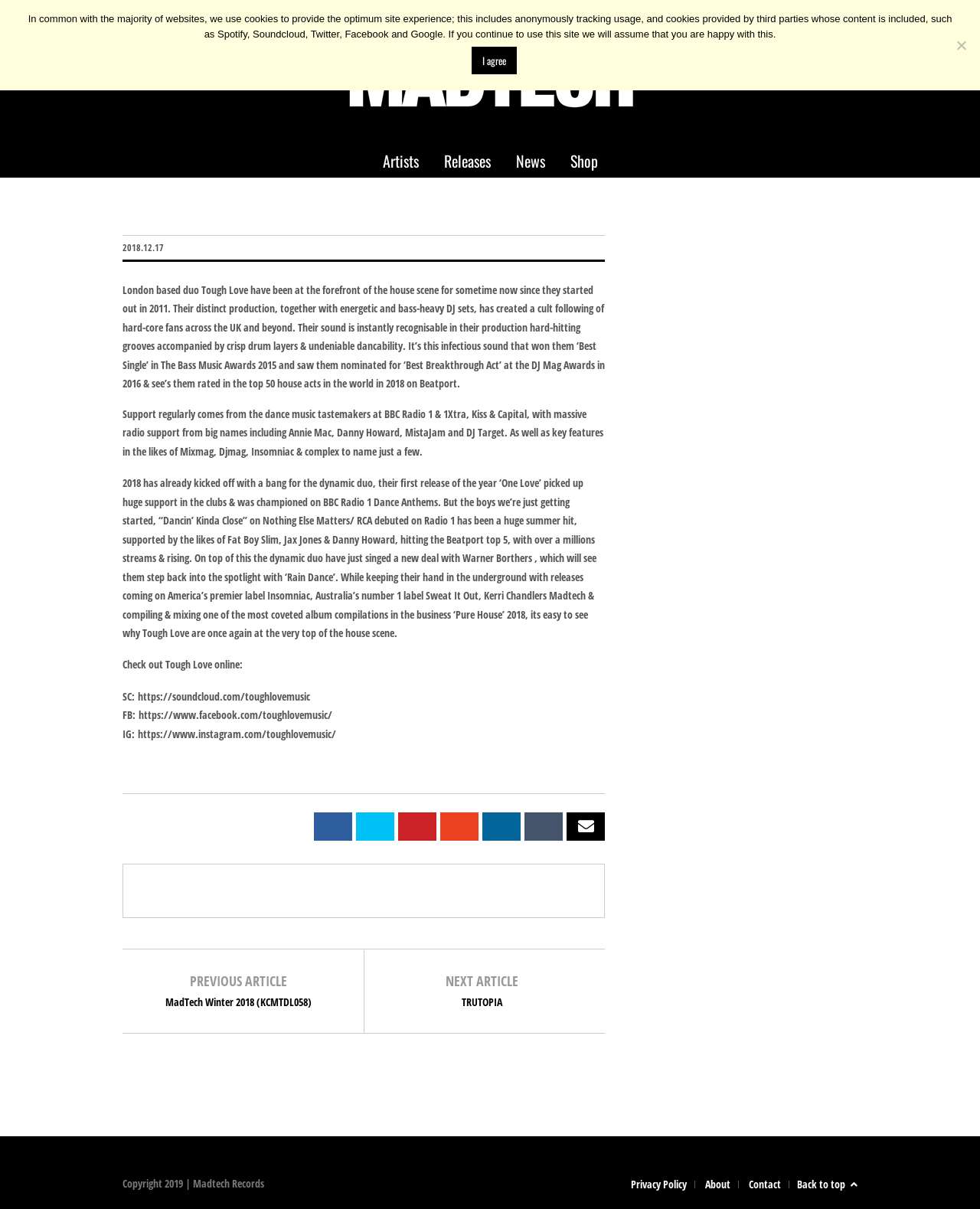Use a single word or phrase to respond to the question:
What is the name of the album compilation that Tough Love compiled and mixed?

Pure House